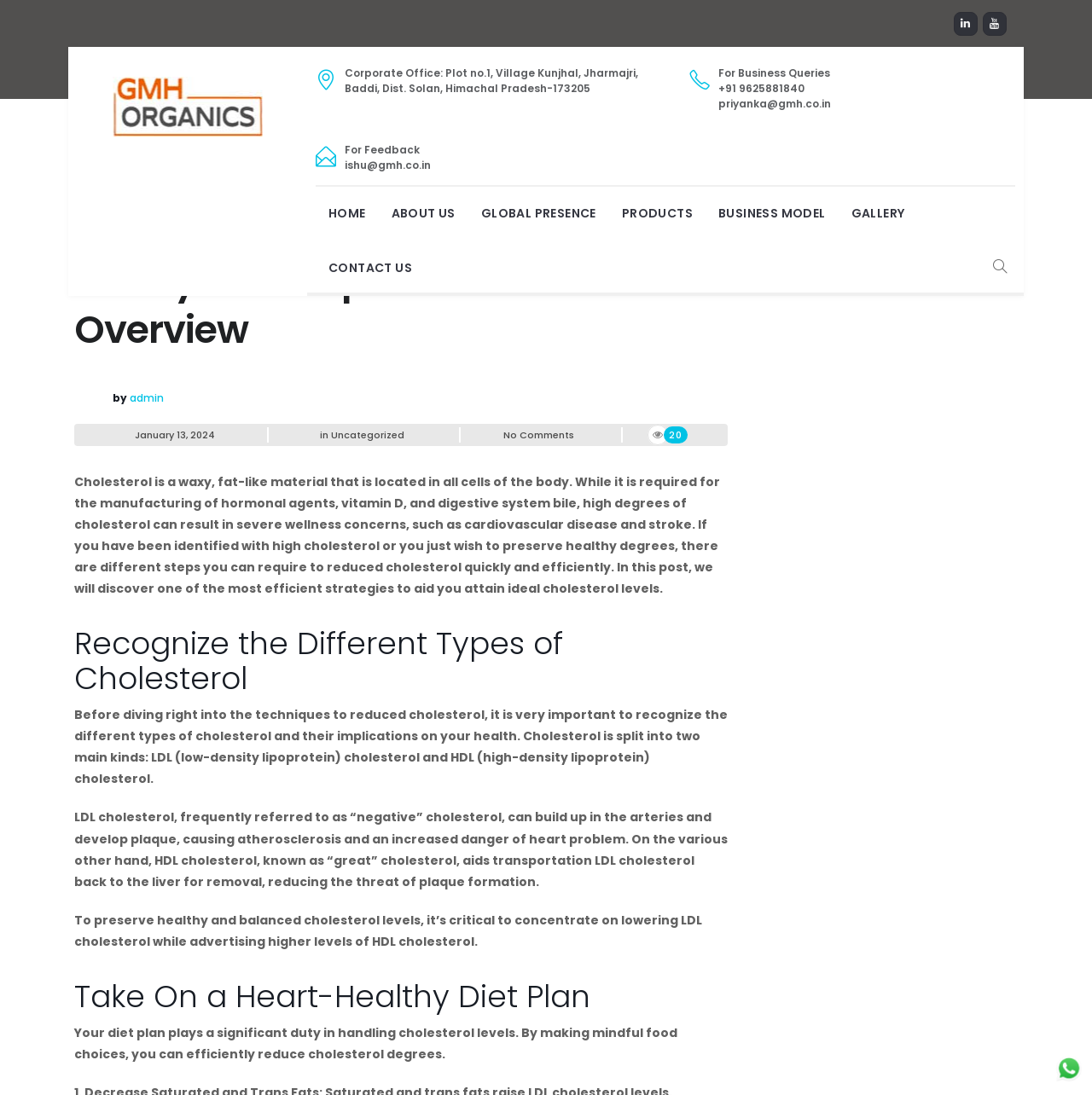Please identify the bounding box coordinates of the clickable area that will fulfill the following instruction: "Contact the business via email". The coordinates should be in the format of four float numbers between 0 and 1, i.e., [left, top, right, bottom].

[0.631, 0.043, 0.808, 0.113]